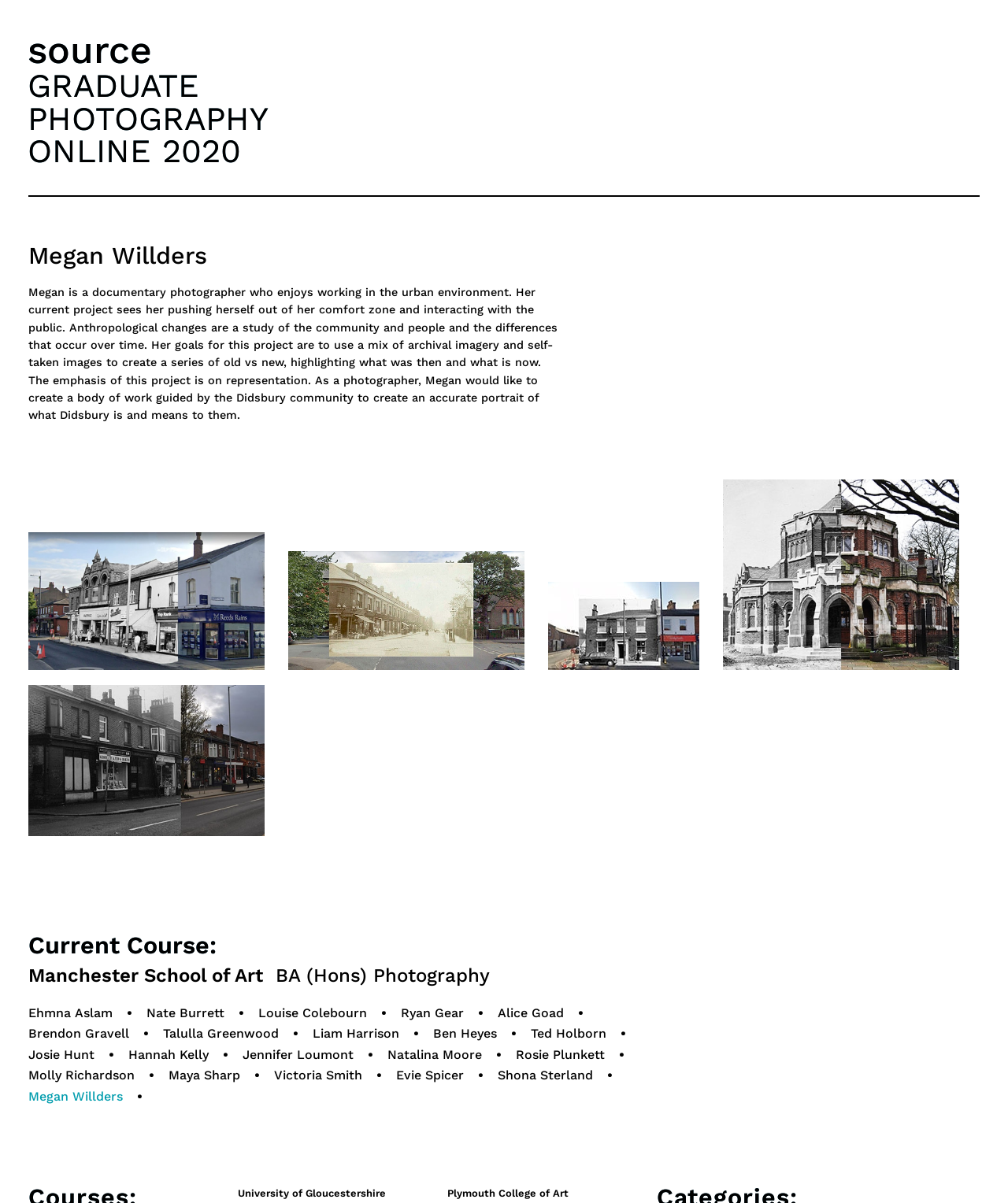Please determine the bounding box coordinates, formatted as (top-left x, top-left y, bottom-right x, bottom-right y), with all values as floating point numbers between 0 and 1. Identify the bounding box of the region described as: source

[0.027, 0.023, 0.151, 0.06]